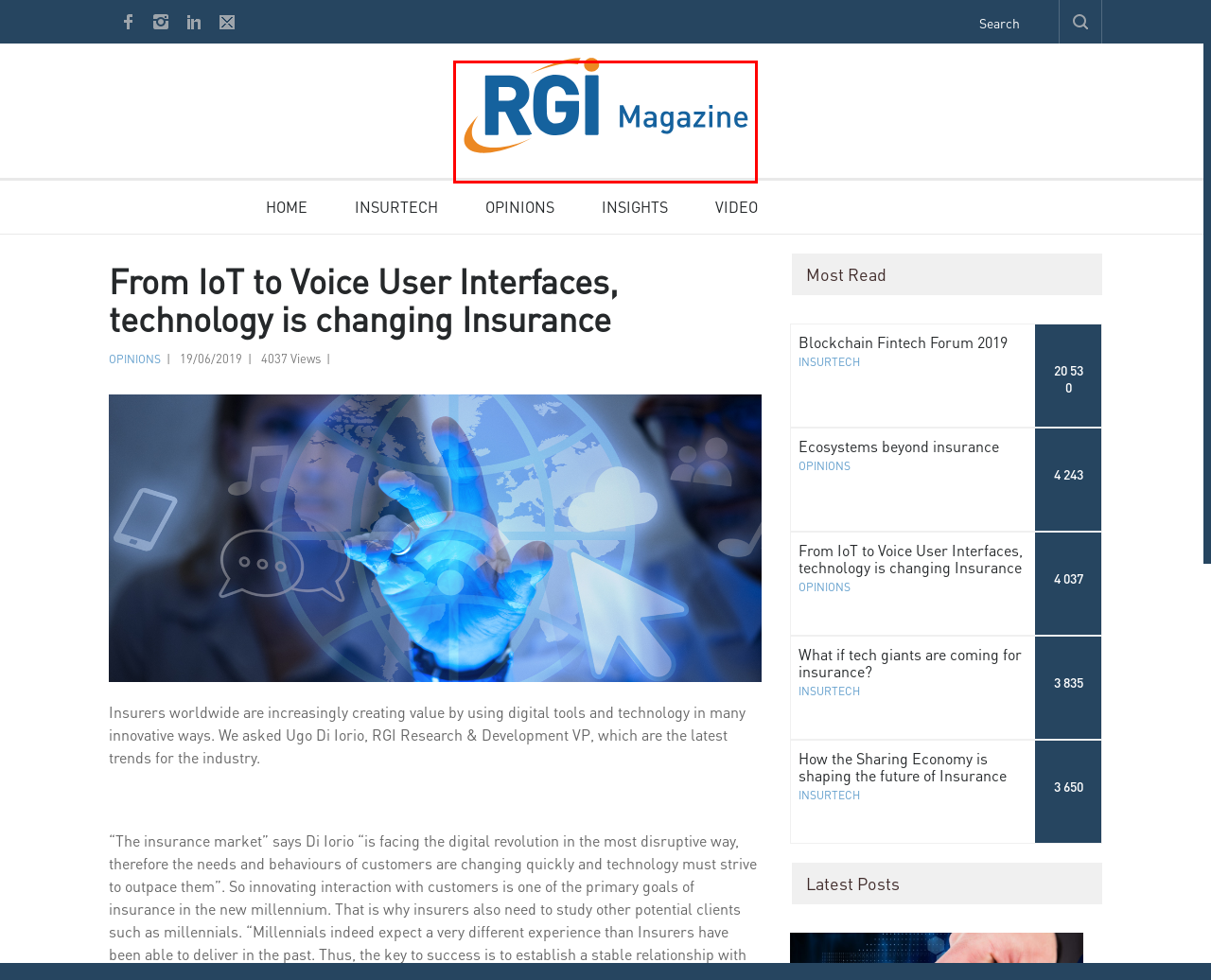You are presented with a screenshot of a webpage containing a red bounding box around a particular UI element. Select the best webpage description that matches the new webpage after clicking the element within the bounding box. Here are the candidates:
A. How the Sharing Economy is shaping the future of Insurance – RGI Magazine
B. Blockchain Fintech Forum 2019 – RGI Magazine
C. RGI Magazine
D. What if tech giants are coming for insurance? – RGI Magazine
E. VIDEO – RGI Magazine
F. INSURTECH – RGI Magazine
G. INSIGHTS – RGI Magazine
H. OPINIONS – RGI Magazine

C